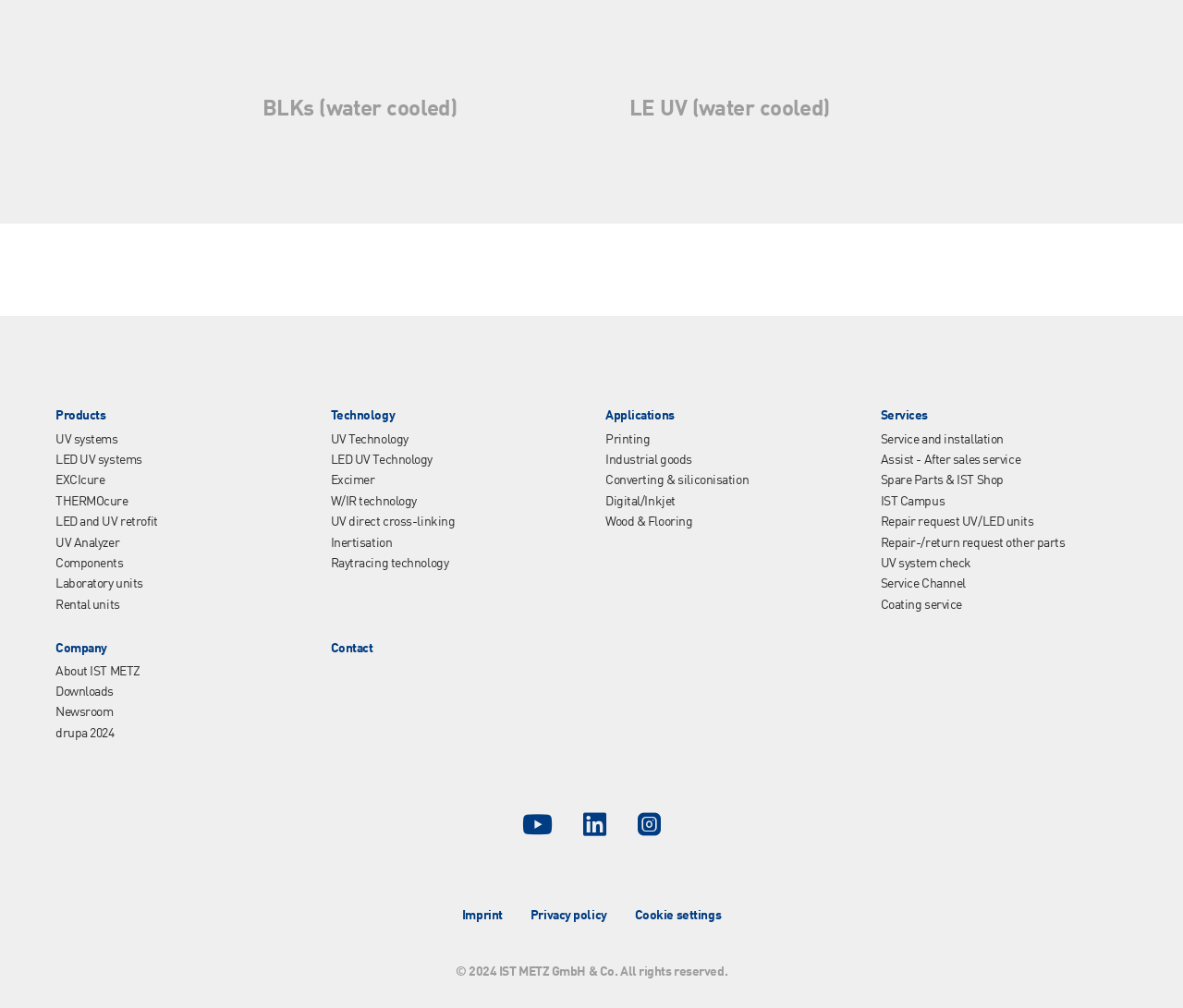Use a single word or phrase to answer the question:
How many links are there under the 'Products' category?

9